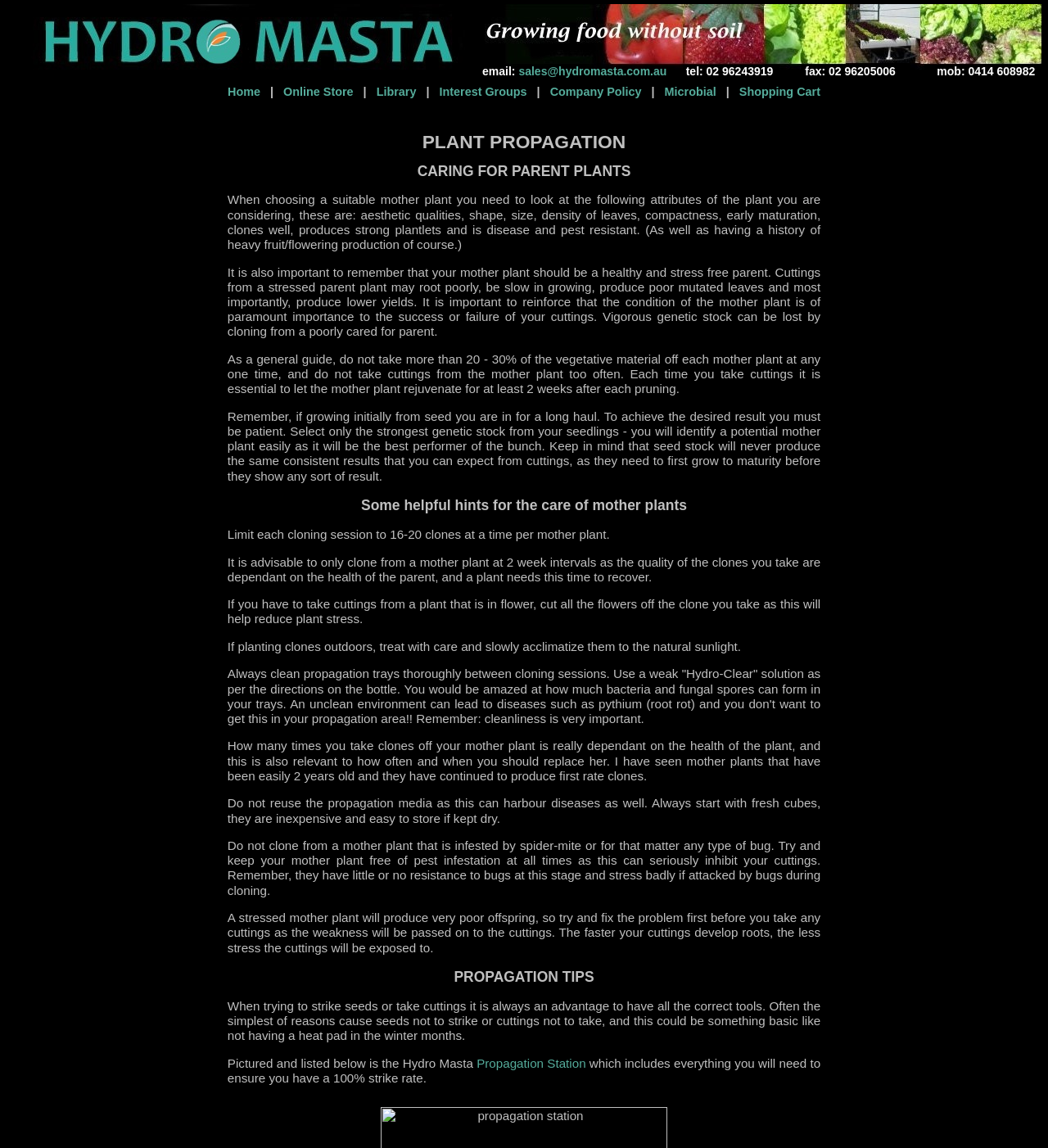Using floating point numbers between 0 and 1, provide the bounding box coordinates in the format (top-left x, top-left y, bottom-right x, bottom-right y). Locate the UI element described here: Library

[0.353, 0.074, 0.403, 0.086]